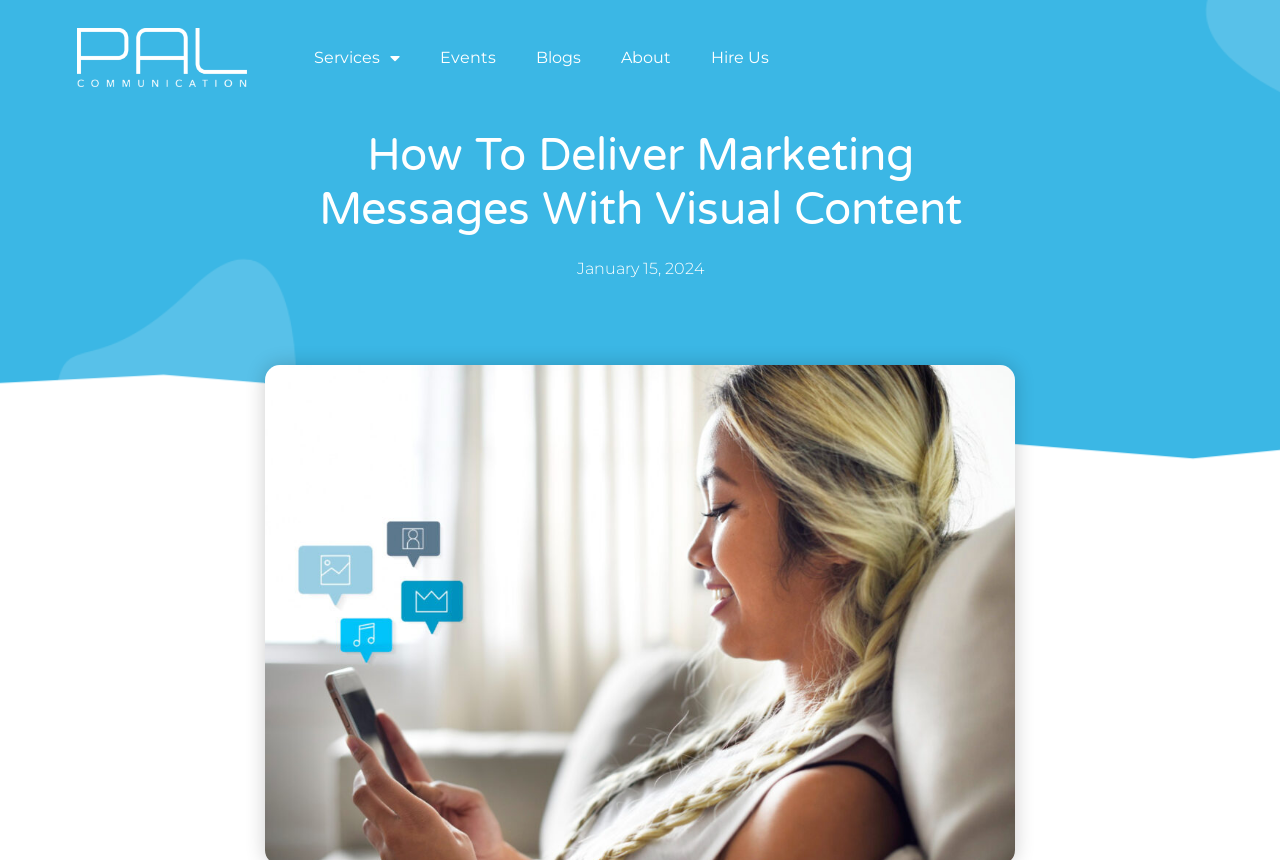Please look at the image and answer the question with a detailed explanation: What is the position of the 'About' link?

I analyzed the bounding box coordinates of the navigation links and found that the 'About' link is located at [0.469, 0.04, 0.54, 0.094]. Comparing its x-coordinates with those of other links, I determined that it is the fourth link from the left.